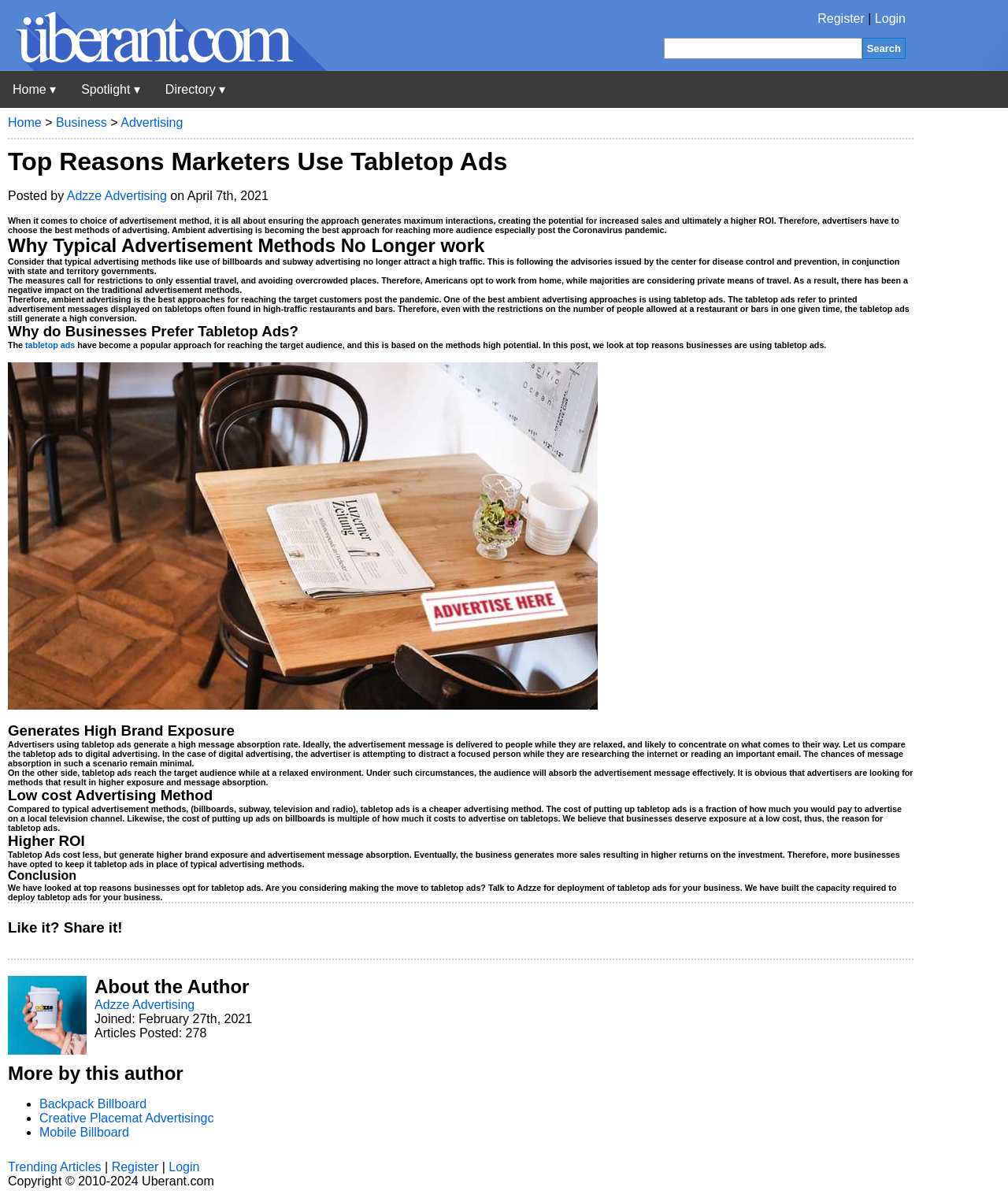Determine the bounding box coordinates of the target area to click to execute the following instruction: "Search for something."

[0.855, 0.032, 0.898, 0.049]